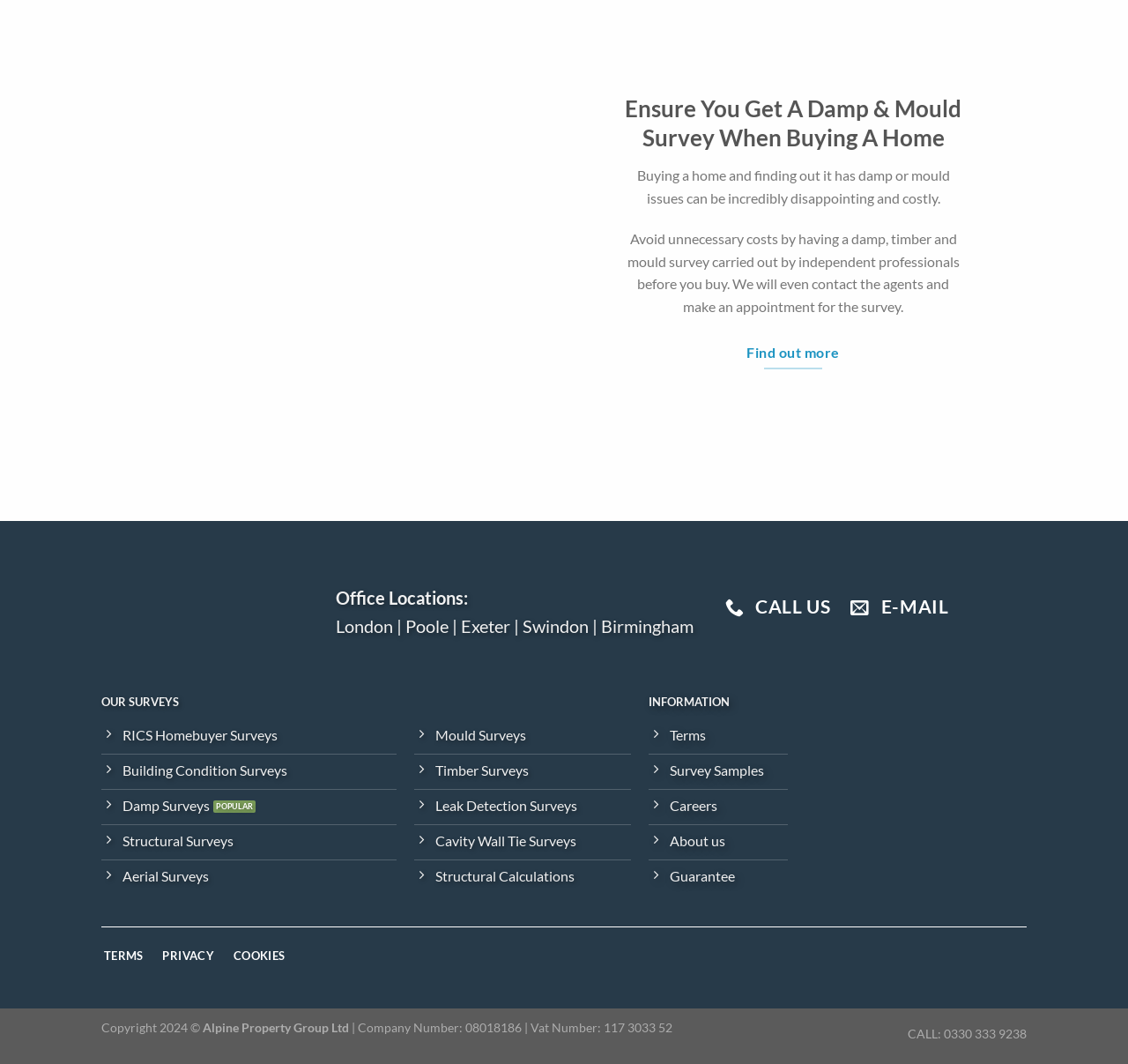Provide the bounding box coordinates of the HTML element this sentence describes: "RICS Homebuyer Surveys". The bounding box coordinates consist of four float numbers between 0 and 1, i.e., [left, top, right, bottom].

[0.09, 0.676, 0.352, 0.709]